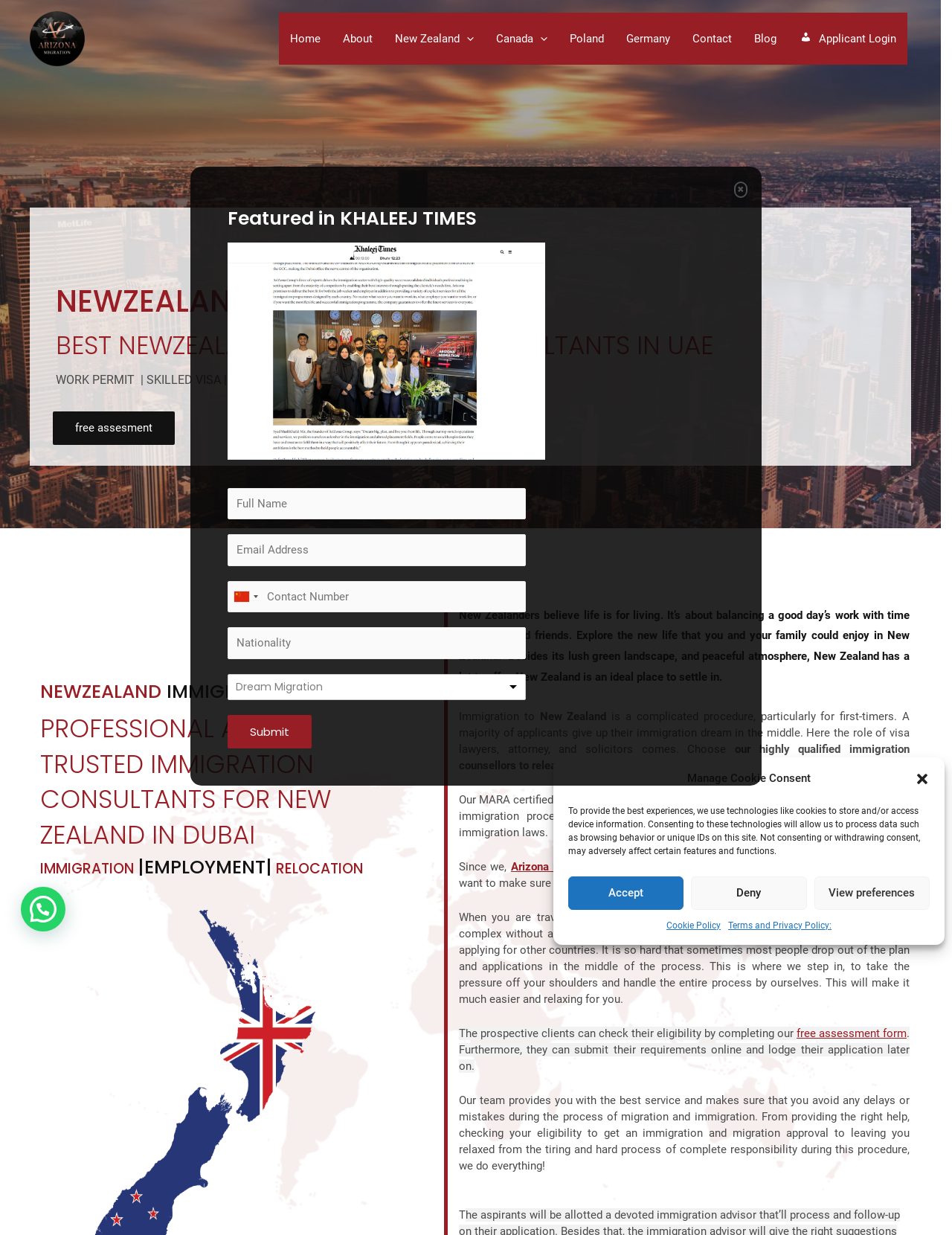Find the bounding box of the element with the following description: "Japanese culture and arts". The coordinates must be four float numbers between 0 and 1, formatted as [left, top, right, bottom].

None